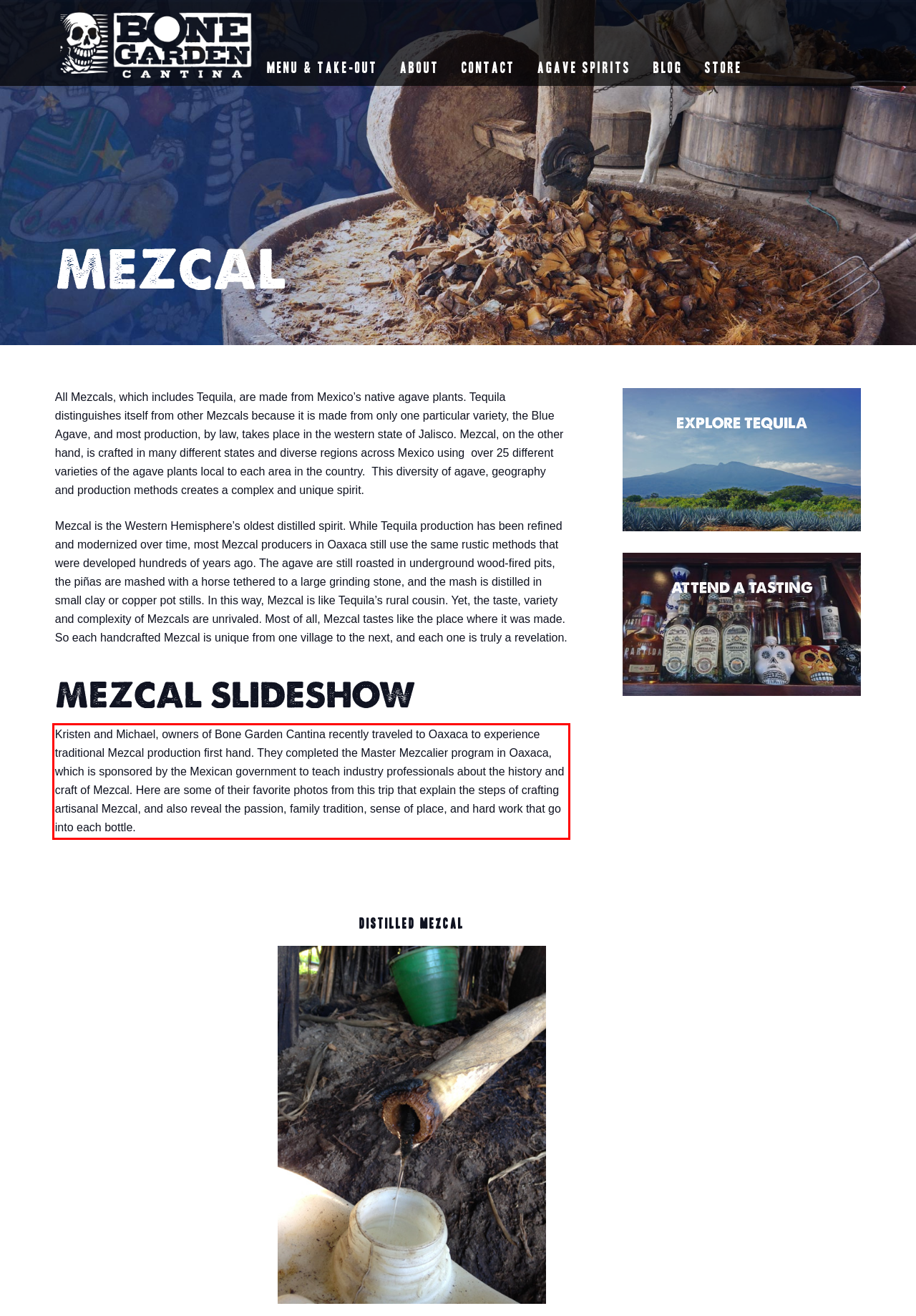You are looking at a screenshot of a webpage with a red rectangle bounding box. Use OCR to identify and extract the text content found inside this red bounding box.

Kristen and Michael, owners of Bone Garden Cantina recently traveled to Oaxaca to experience traditional Mezcal production first hand. They completed the Master Mezcalier program in Oaxaca, which is sponsored by the Mexican government to teach industry professionals about the history and craft of Mezcal. Here are some of their favorite photos from this trip that explain the steps of crafting artisanal Mezcal, and also reveal the passion, family tradition, sense of place, and hard work that go into each bottle.